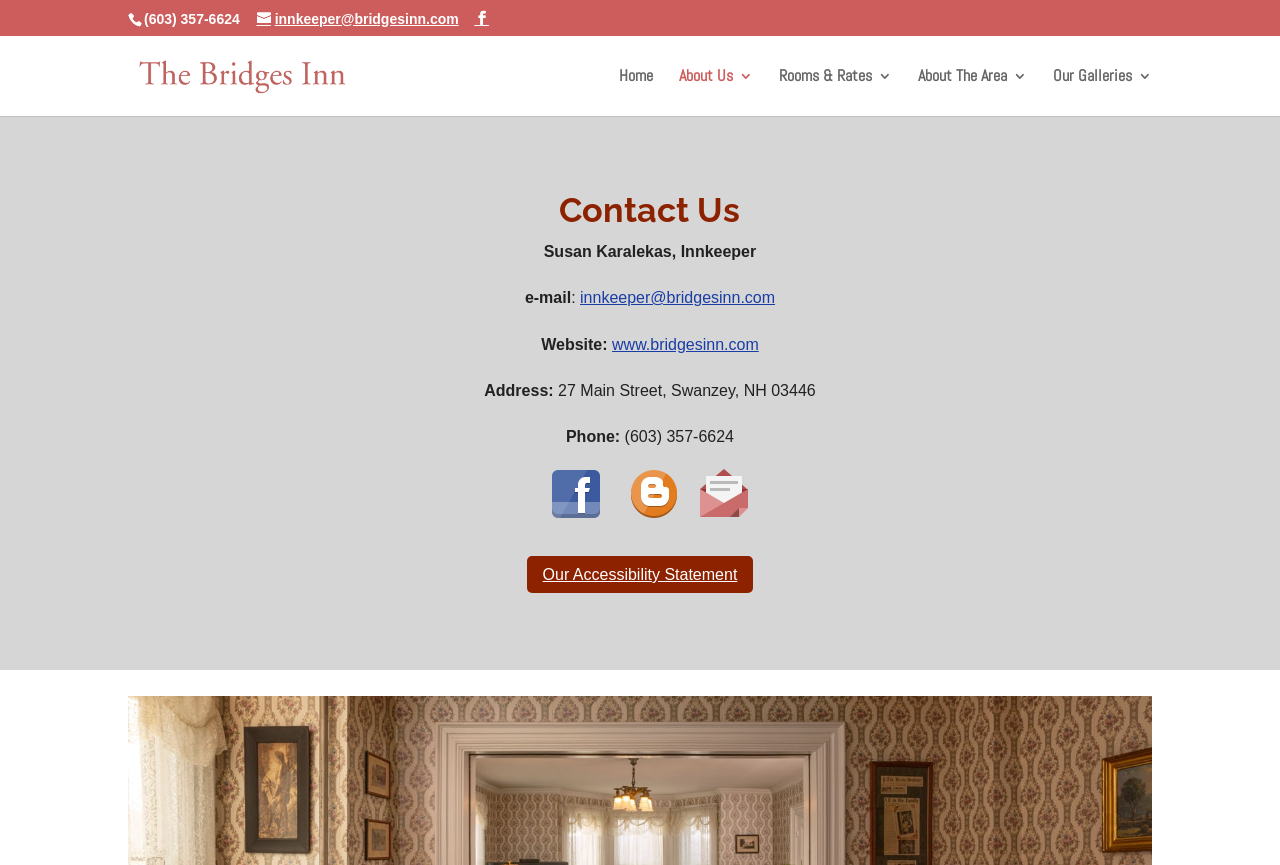Give a one-word or short phrase answer to the question: 
What is the email address of the innkeeper?

innkeeper@bridgesinn.com